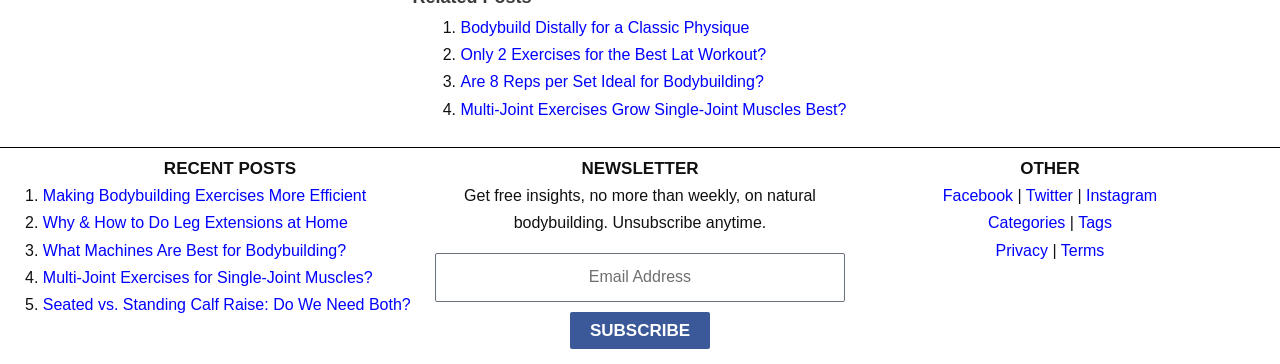Find the bounding box coordinates of the area to click in order to follow the instruction: "Click on the 'Next' link".

None